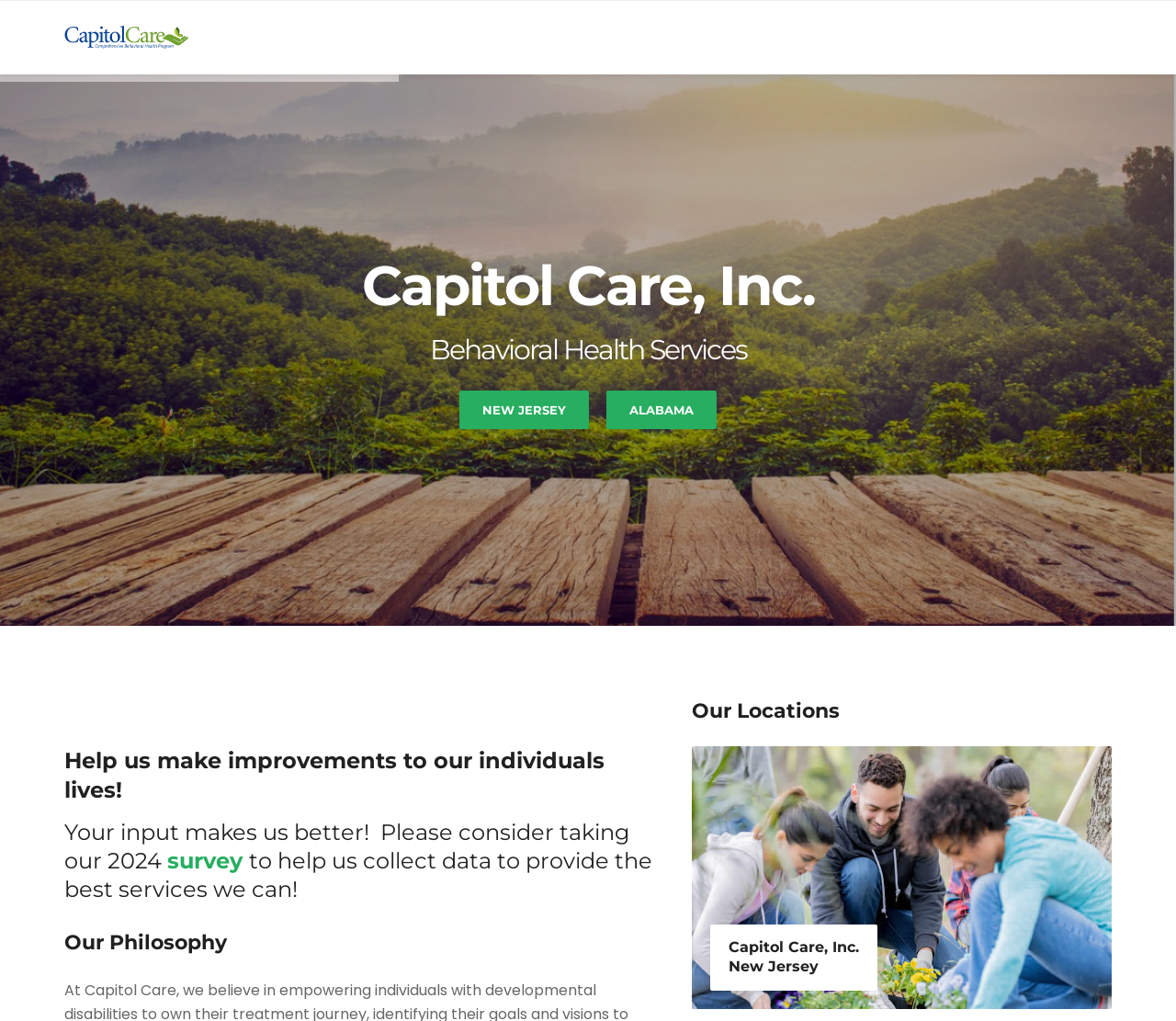What is the purpose of the 2024 survey?
Answer with a single word or phrase, using the screenshot for reference.

To collect data